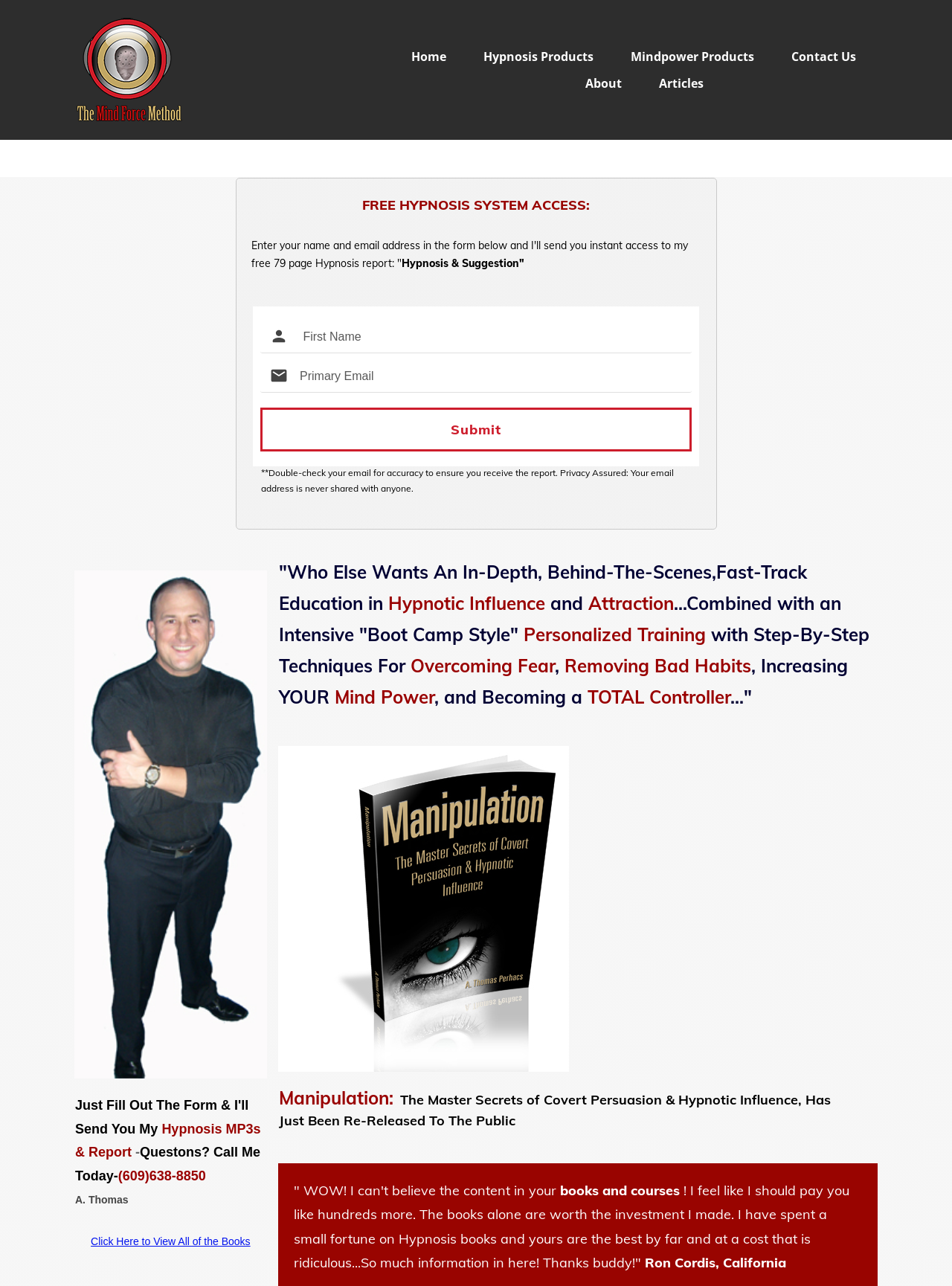Locate the bounding box coordinates of the clickable region to complete the following instruction: "Click the 'Home' link."

[0.432, 0.035, 0.468, 0.053]